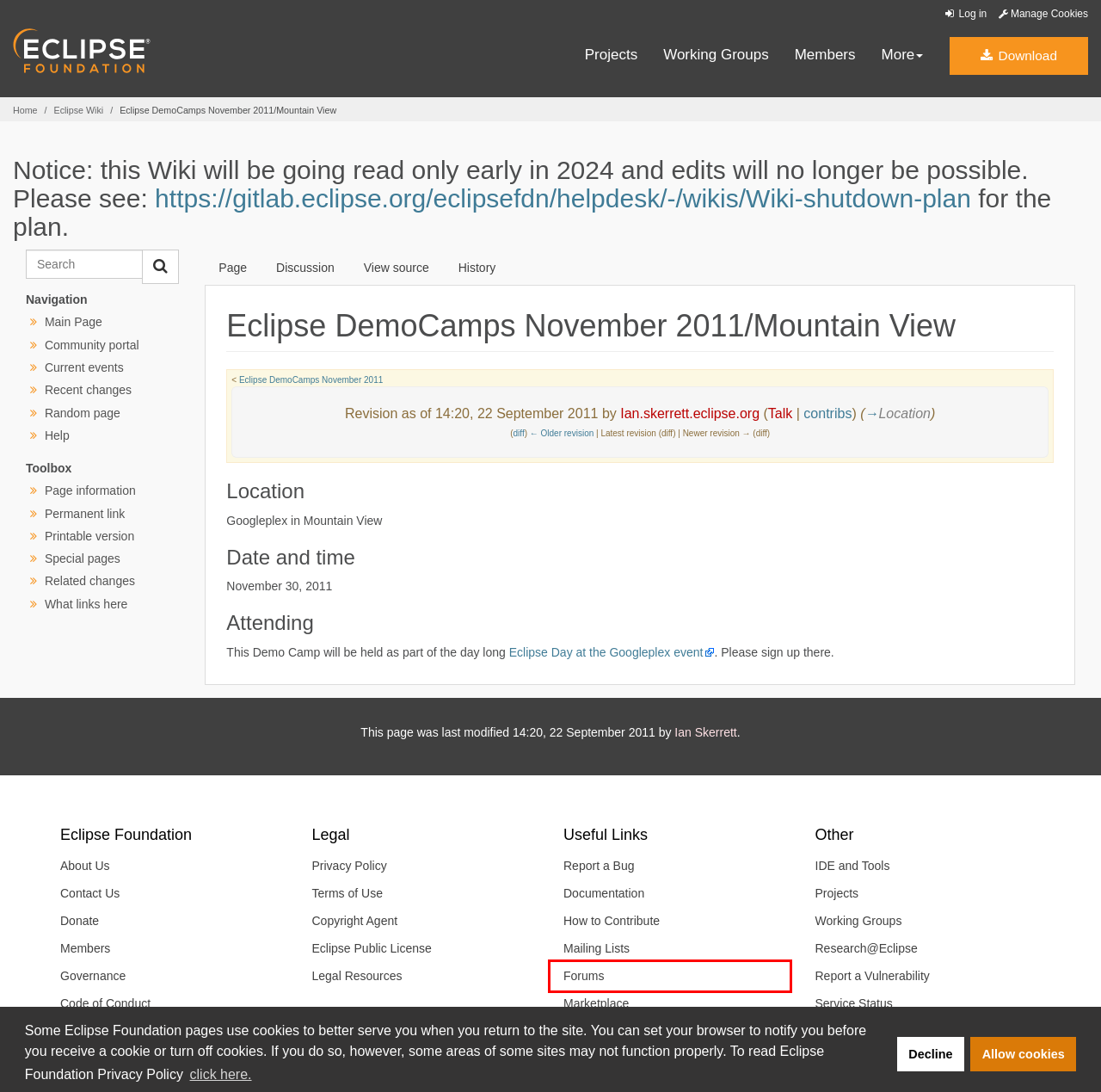Given a screenshot of a webpage with a red bounding box around an element, choose the most appropriate webpage description for the new page displayed after clicking the element within the bounding box. Here are the candidates:
A. Eclipse Downloads | The Eclipse Foundation
B. Developer Tools & IDE | The Eclipse Foundation
C. Sponsor the Eclipse IDE | The Eclipse Foundation
D. Eclipse Mailing Lists | Eclipse - The Eclipse Foundation open source community website.
E. View source for Eclipse DemoCamps November 2011/Mountain View - Eclipsepedia
F. Wiki shutdown plan · Wiki · Eclipse Foundation / Help Desk · GitLab
G. Eclipse Community Forums: Welcome to the forum
H. Copyright Agent | The Eclipse Foundation

G